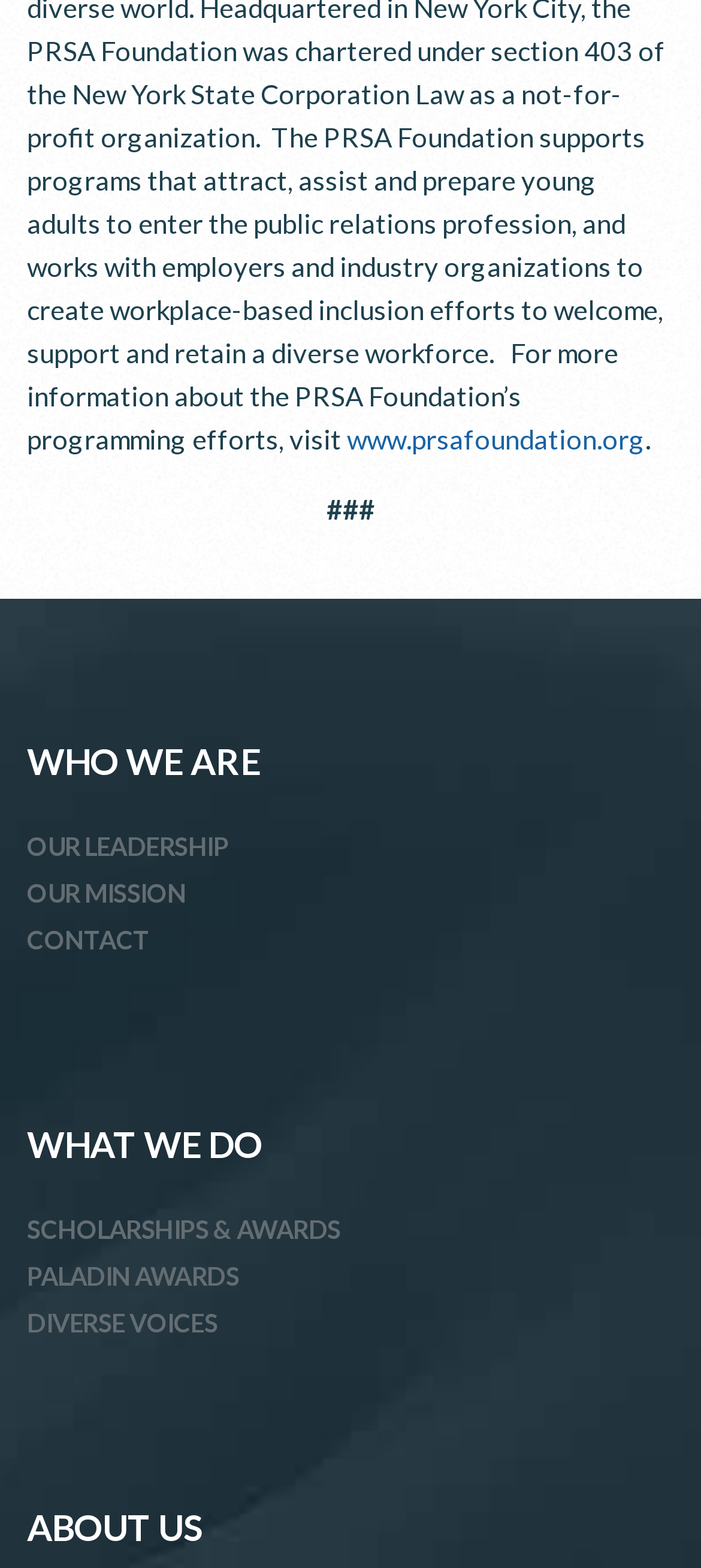Provide the bounding box for the UI element matching this description: "SCHOLARSHIPS & AWARDS".

[0.038, 0.774, 0.486, 0.794]